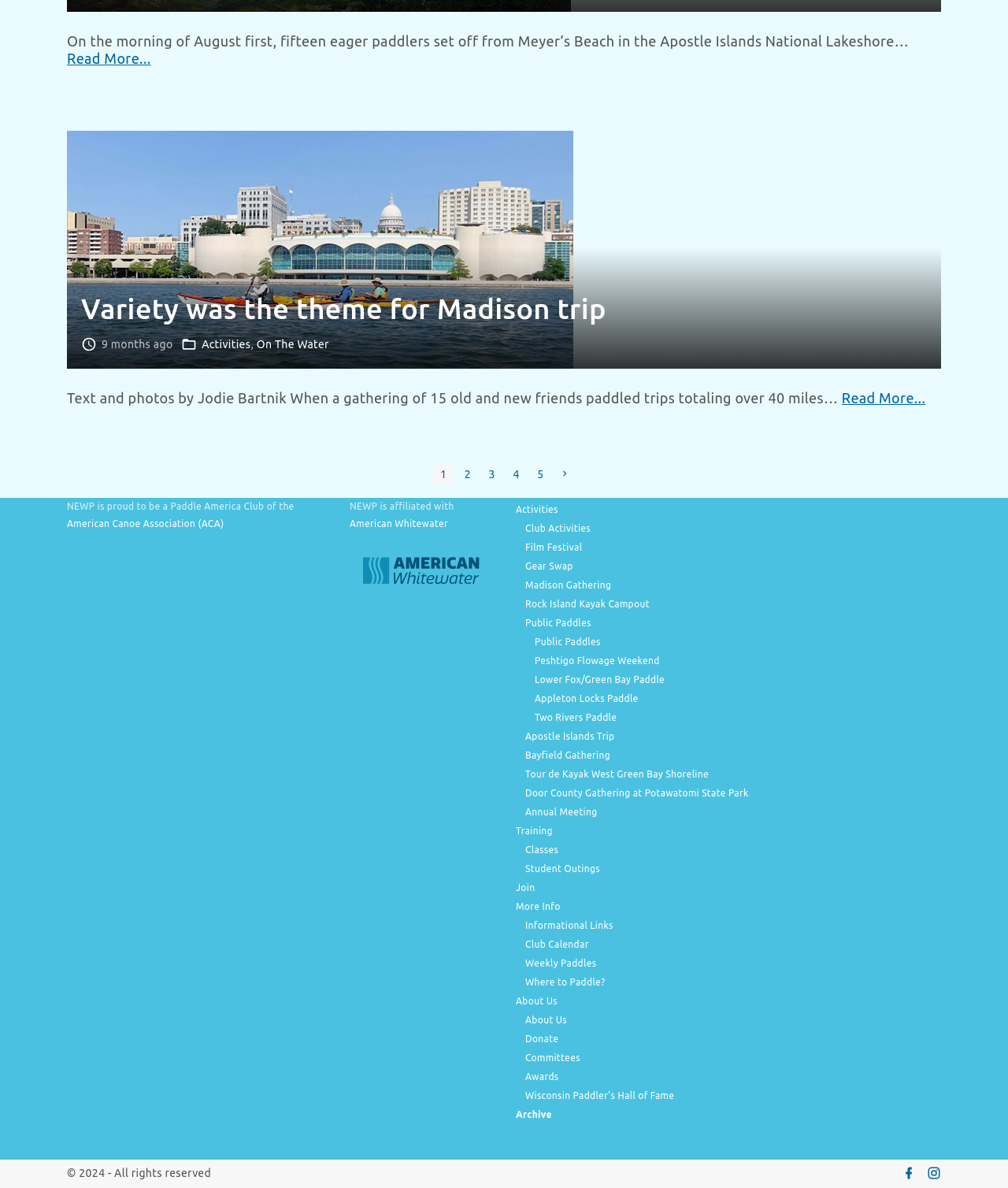Given the element description: "English", predict the bounding box coordinates of this UI element. The coordinates must be four float numbers between 0 and 1, given as [left, top, right, bottom].

None